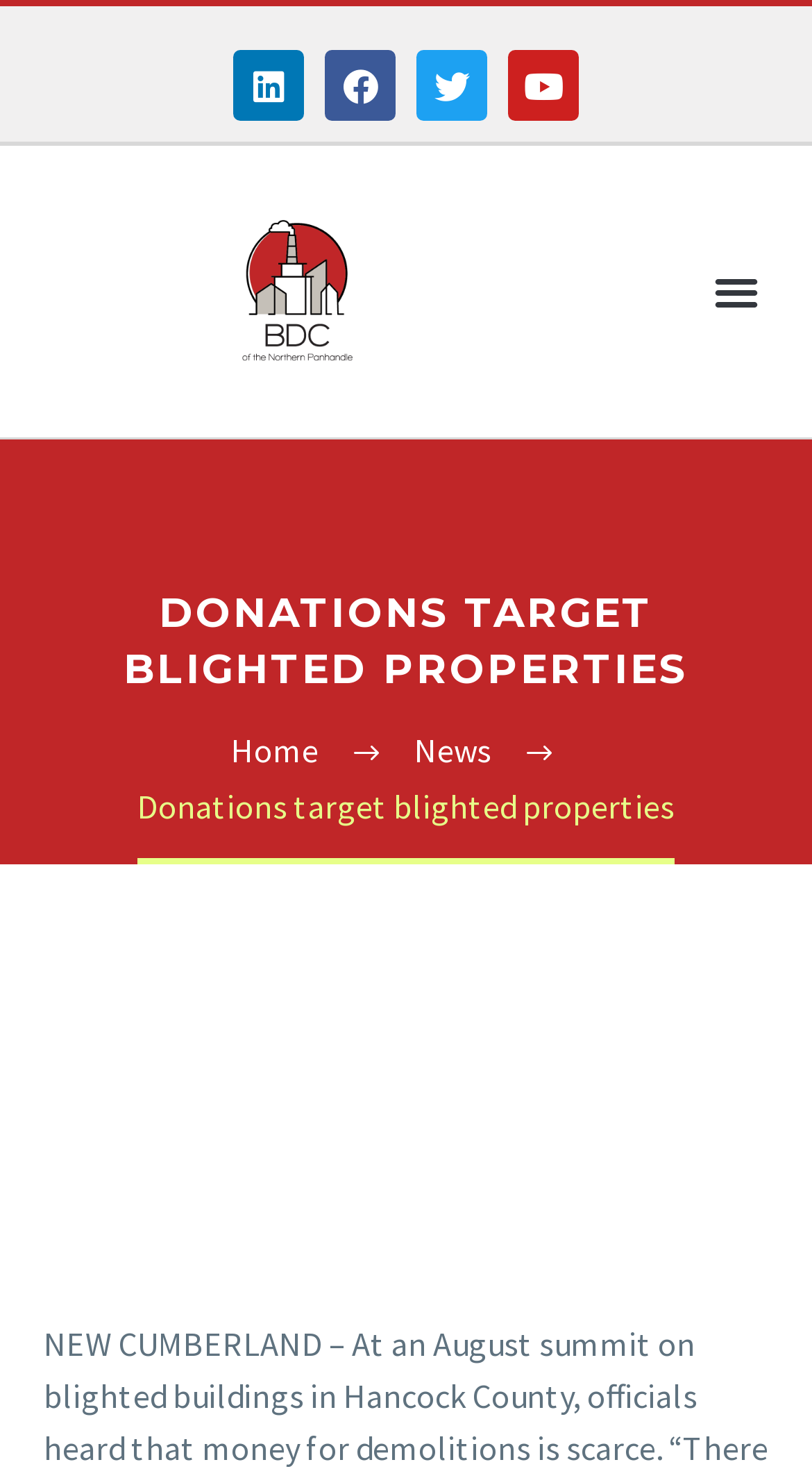Identify the bounding box of the HTML element described here: "Twitter". Provide the coordinates as four float numbers between 0 and 1: [left, top, right, bottom].

[0.513, 0.034, 0.6, 0.082]